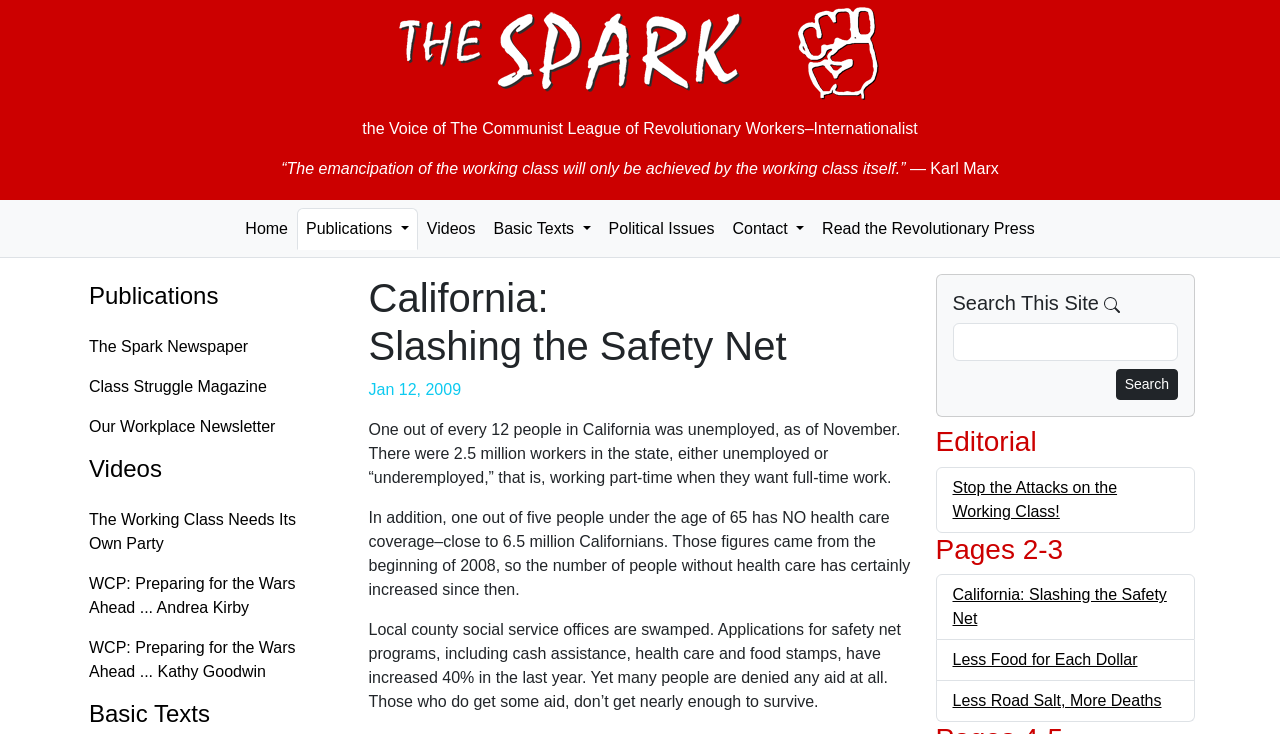Please determine the bounding box coordinates for the UI element described here. Use the format (top-left x, top-left y, bottom-right x, bottom-right y) with values bounded between 0 and 1: Our Workplace Newsletter

[0.057, 0.554, 0.269, 0.609]